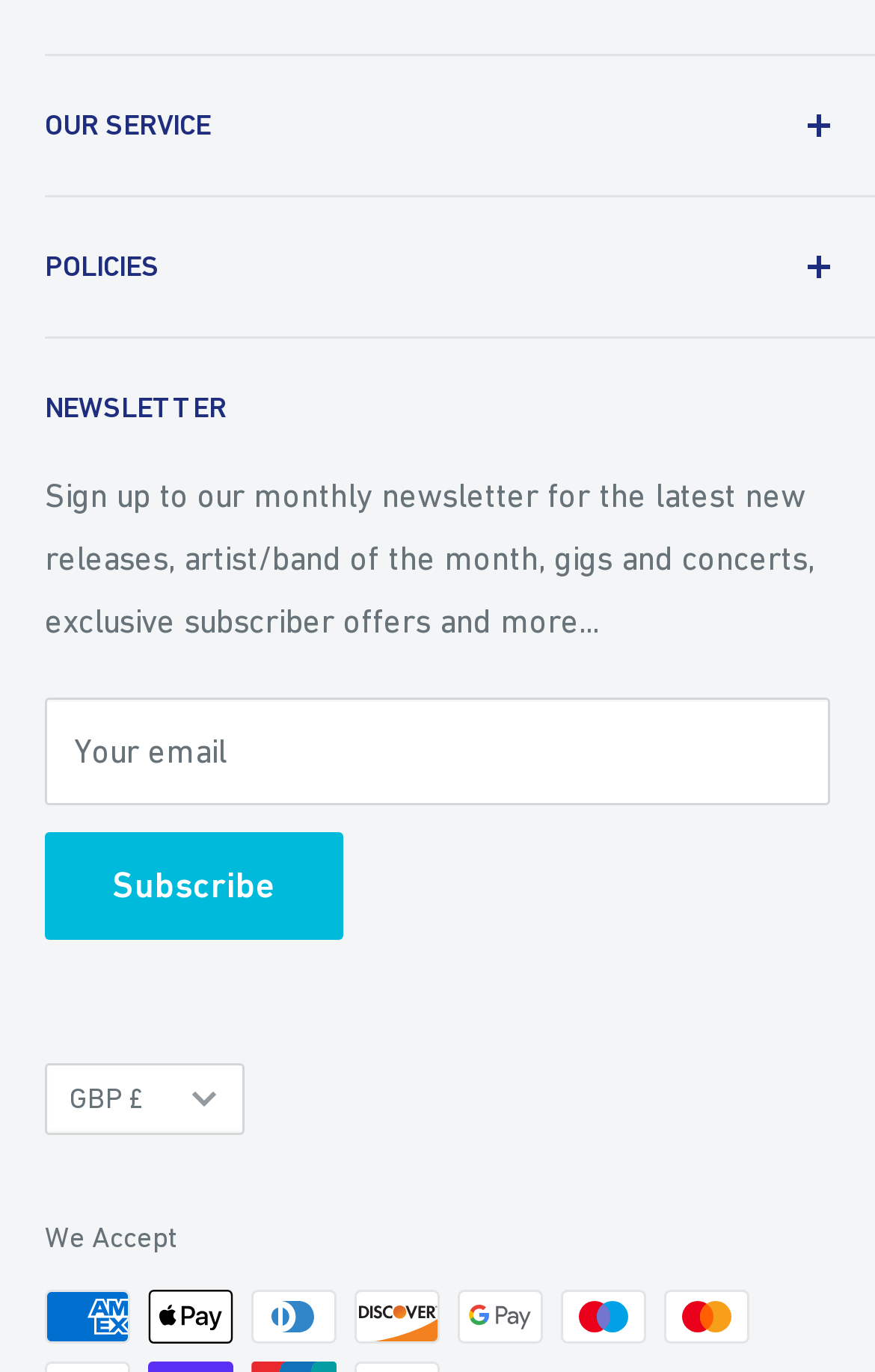Could you locate the bounding box coordinates for the section that should be clicked to accomplish this task: "Sign up to the newsletter".

[0.051, 0.509, 0.949, 0.587]